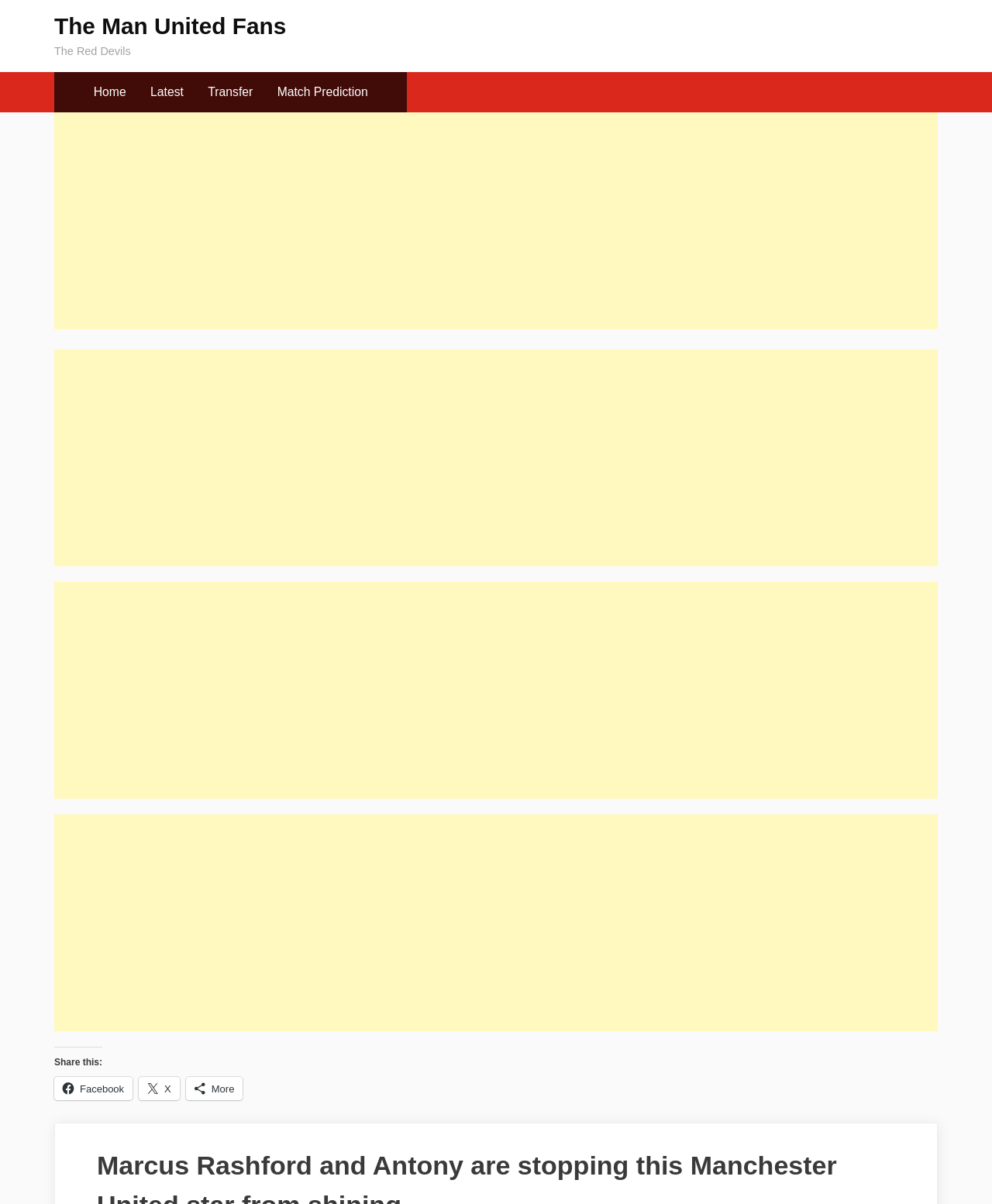Determine the bounding box coordinates for the clickable element required to fulfill the instruction: "Click on Home". Provide the coordinates as four float numbers between 0 and 1, i.e., [left, top, right, bottom].

[0.086, 0.063, 0.136, 0.09]